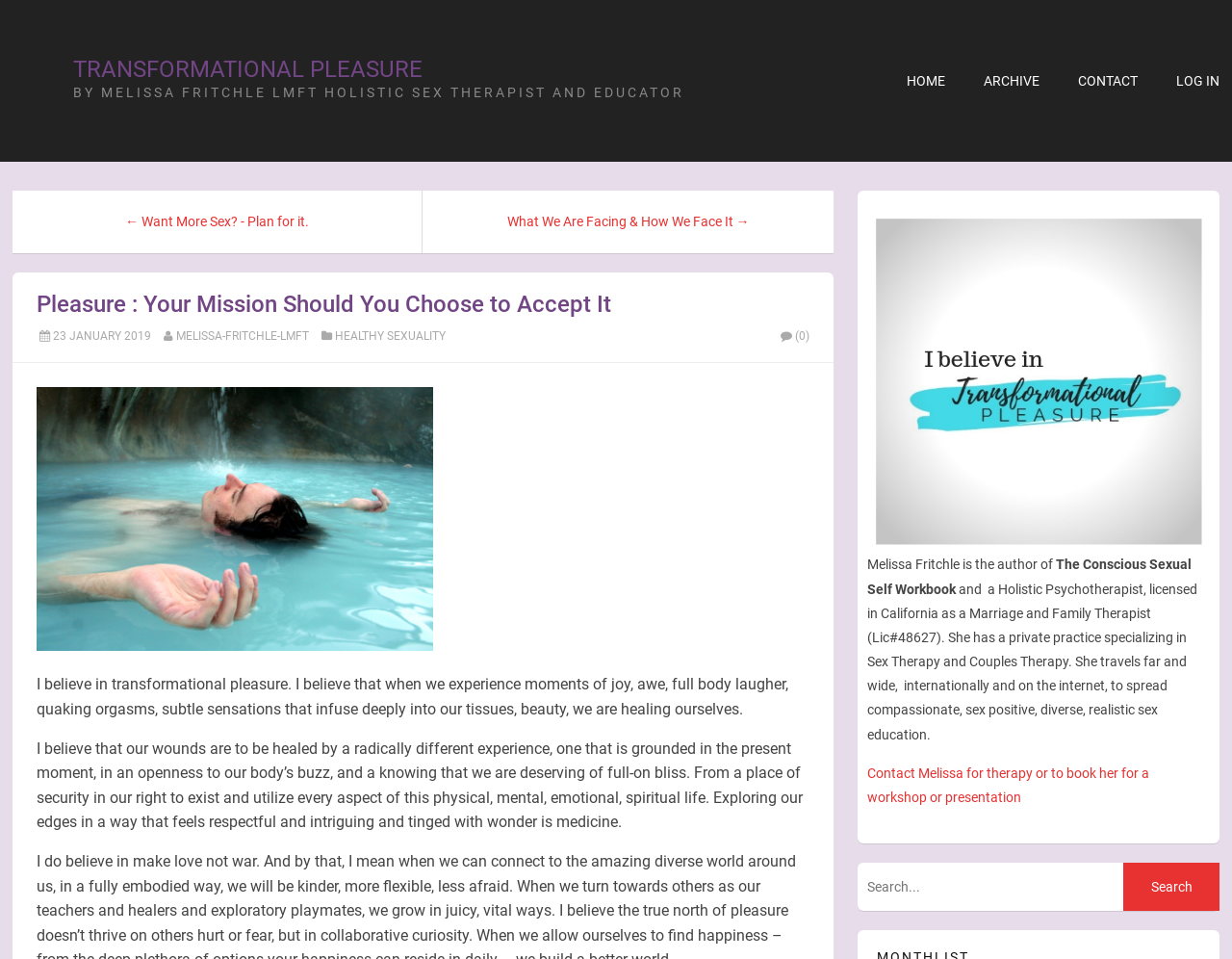Locate the bounding box coordinates of the element's region that should be clicked to carry out the following instruction: "Click on the 'HOME' link". The coordinates need to be four float numbers between 0 and 1, i.e., [left, top, right, bottom].

[0.736, 0.076, 0.767, 0.092]